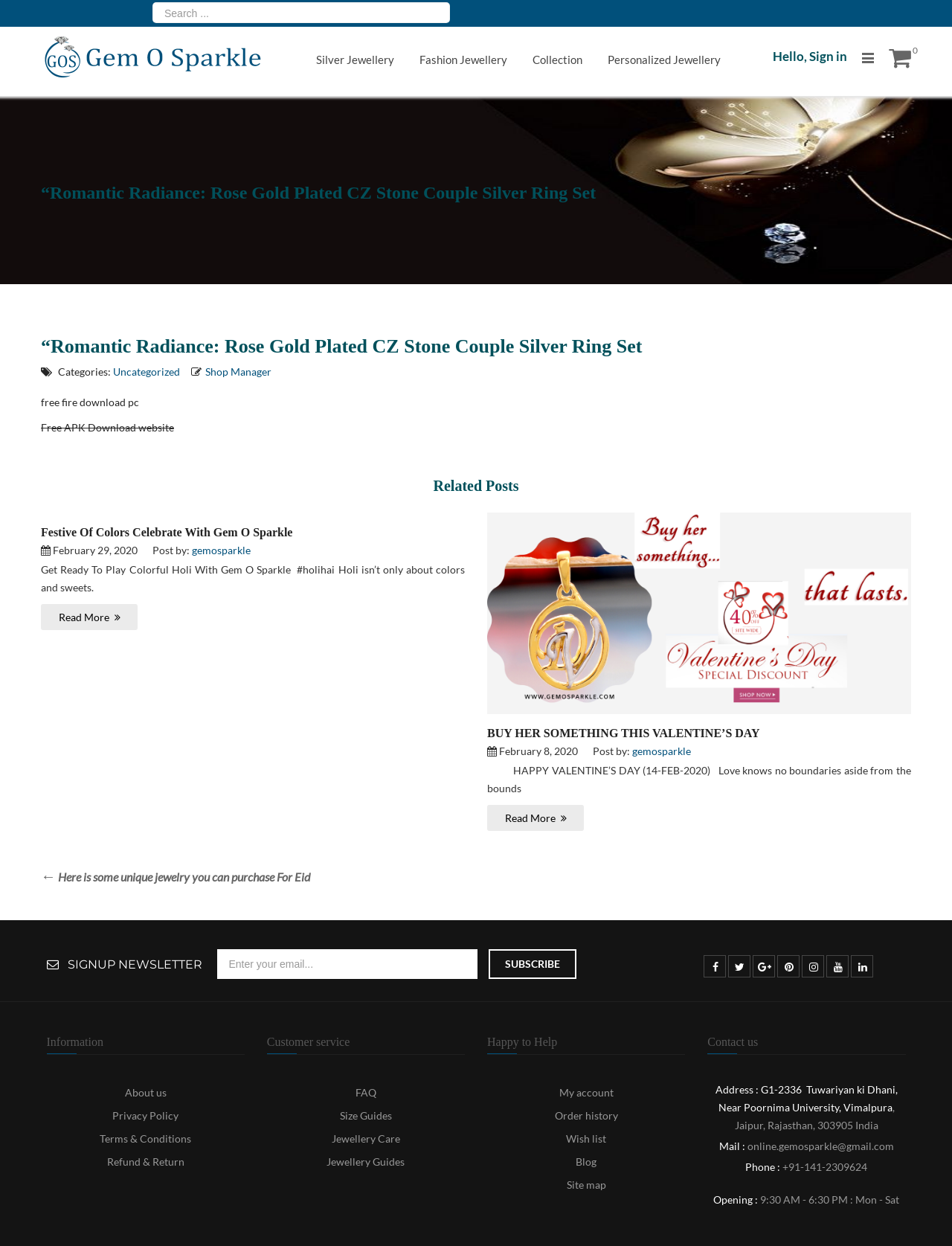Find the bounding box coordinates of the element I should click to carry out the following instruction: "Search for something".

[0.16, 0.002, 0.473, 0.019]